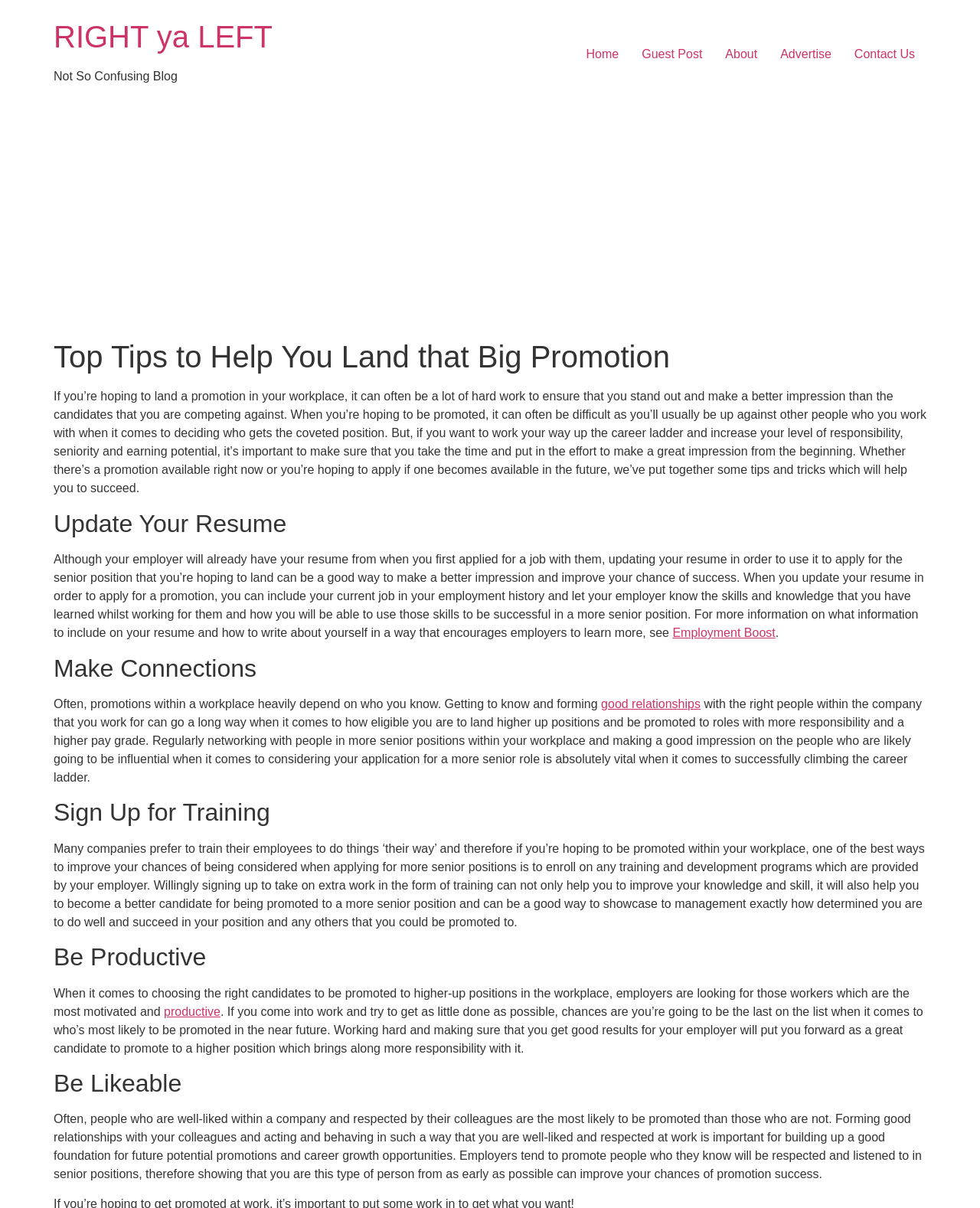Refer to the image and answer the question with as much detail as possible: What is the name of the blog?

The name of the blog can be found in the static text element 'Not So Confusing Blog' located at the top of the webpage, which is a clear indication of the blog's title.